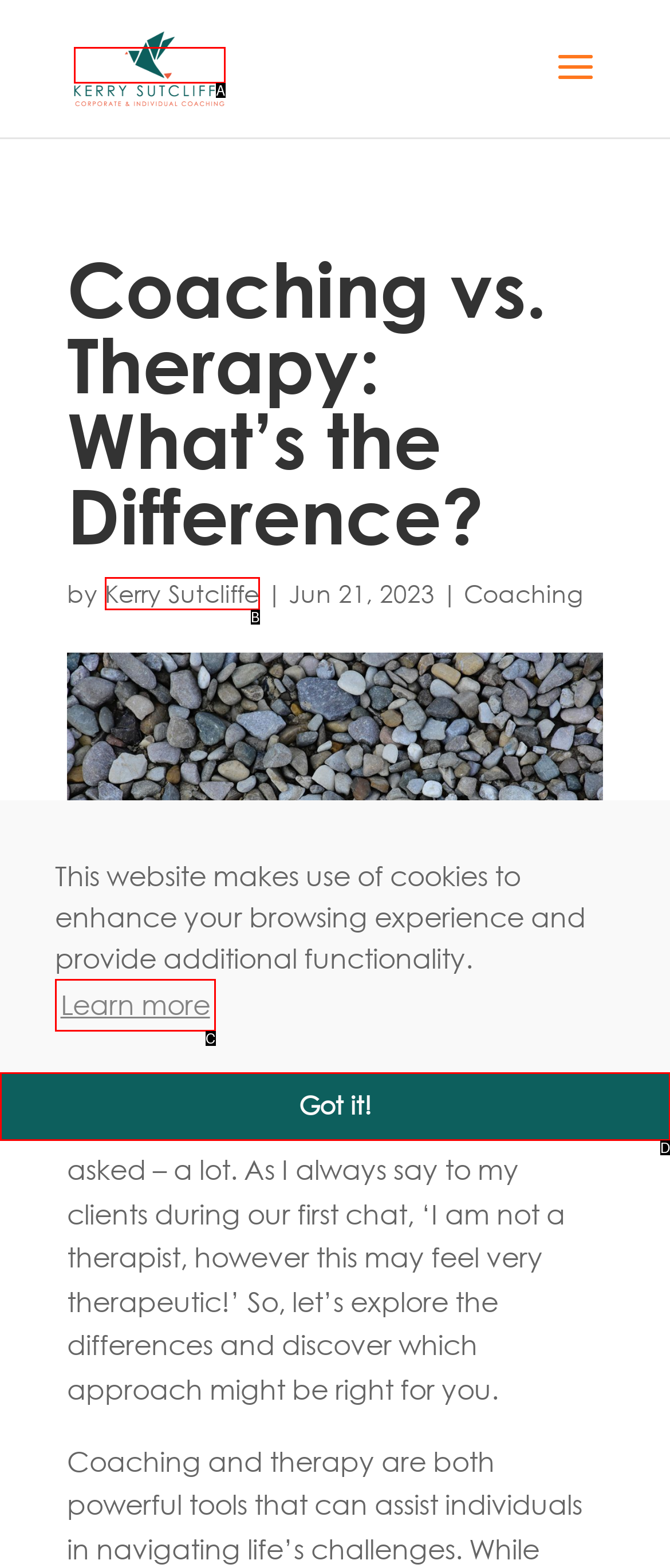Given the description: Kerry Sutcliffe, select the HTML element that best matches it. Reply with the letter of your chosen option.

B